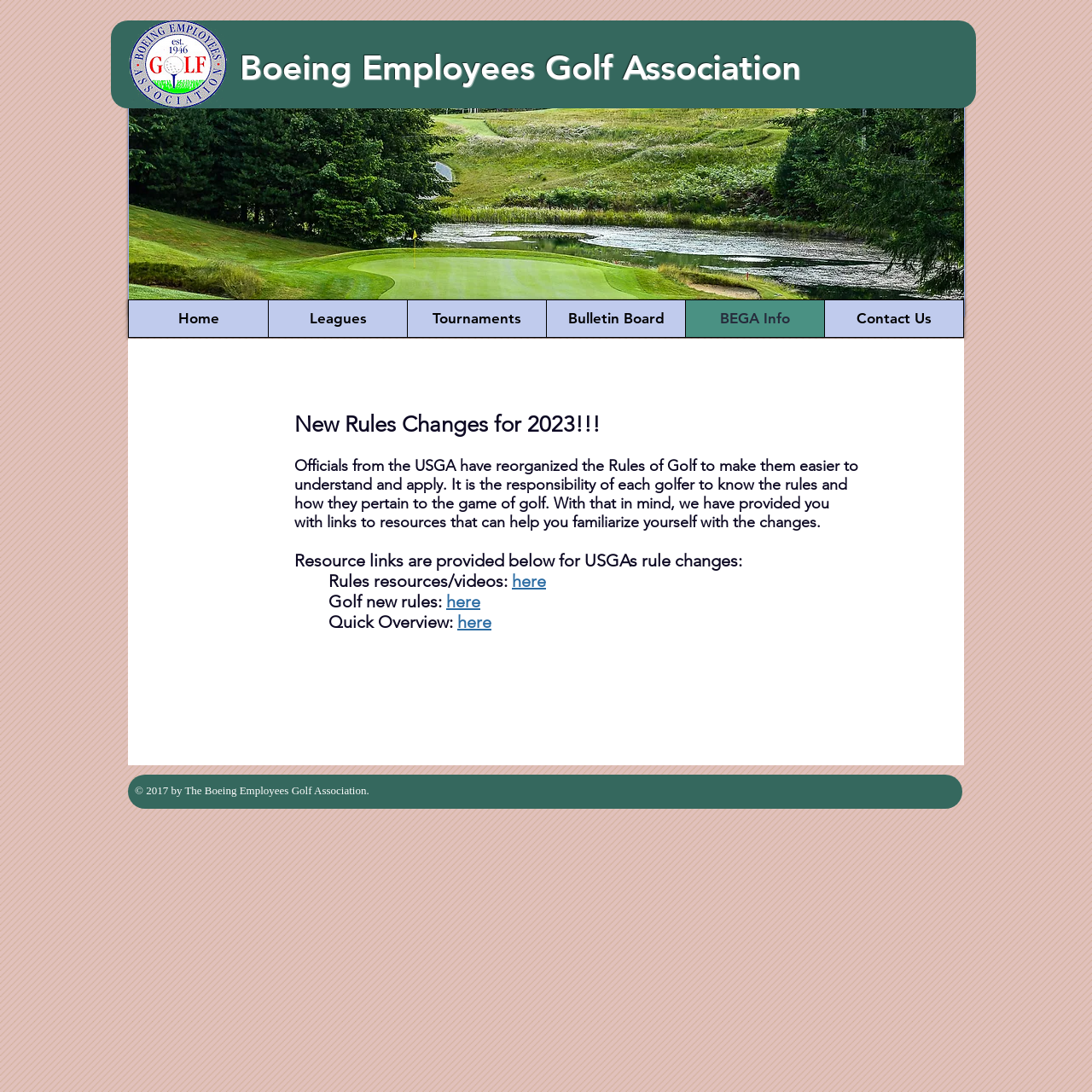Detail the webpage's structure and highlights in your description.

The webpage is about the Boeing Employees Golf Association (BEGA) and its resources on the new USGA Rules of Golf. At the top, there is a slideshow gallery with navigation buttons on the left and right sides, displaying an image of High Cedars Golf Course. Below the gallery, the title "Boeing Employees Golf Association" is prominently displayed.

On the left side, there is a navigation menu with links to different sections of the website, including "Home", "Leagues", "Tournaments", "Bulletin Board", "BEGA Info", and "Contact Us". 

The main content of the page is divided into sections. The first section announces the new rules changes for 2023 and emphasizes the importance of golfers understanding the rules. The second section provides resource links to help golfers familiarize themselves with the changes. There are three links provided: "Rules resources/videos", "Golf new rules", and "Quick Overview", each with a brief description.

At the bottom of the page, there is a copyright notice stating "© 2017 by The Boeing Employees Golf Association."